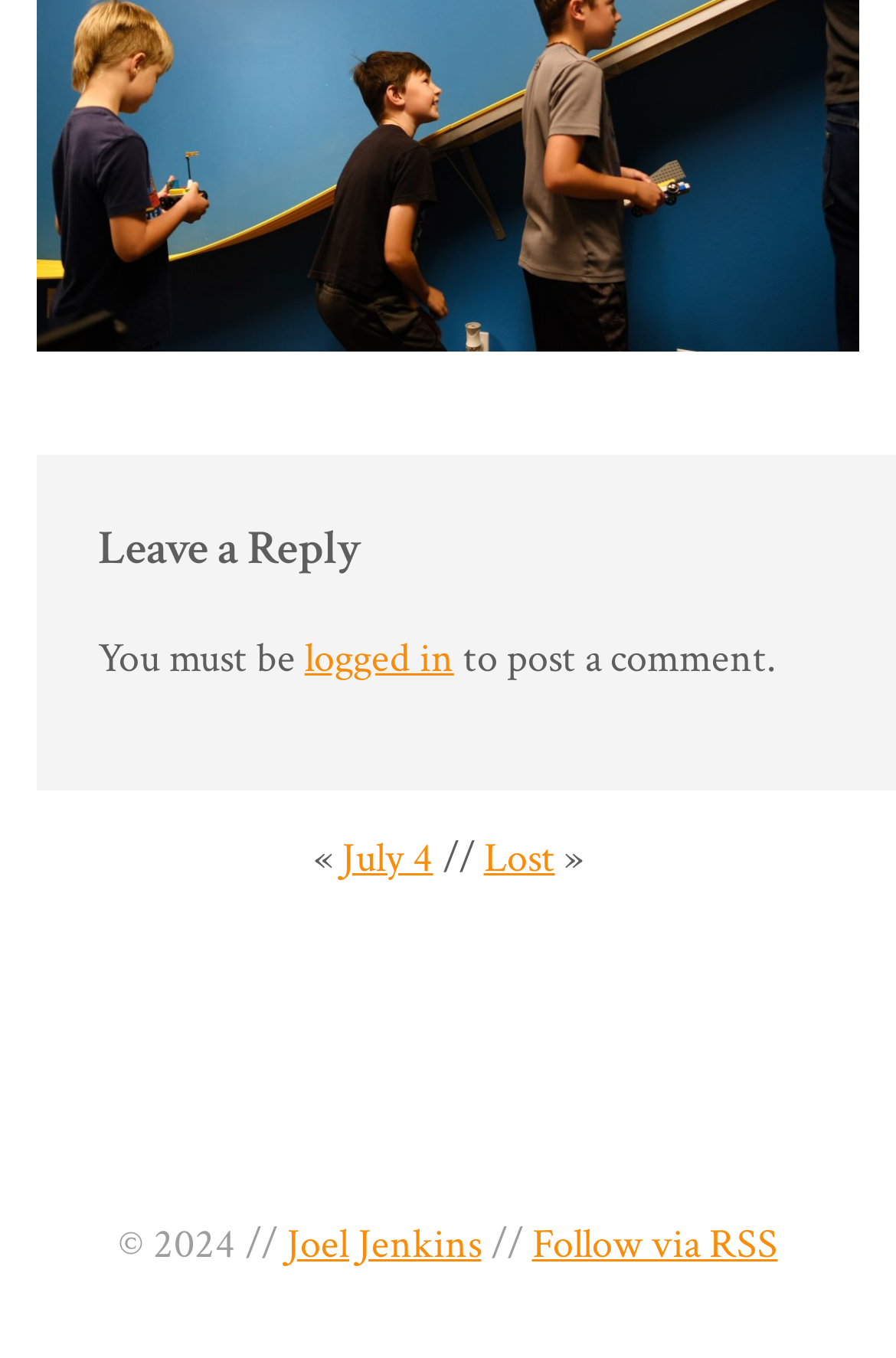Find and provide the bounding box coordinates for the UI element described with: "Lost".

[0.54, 0.613, 0.619, 0.652]